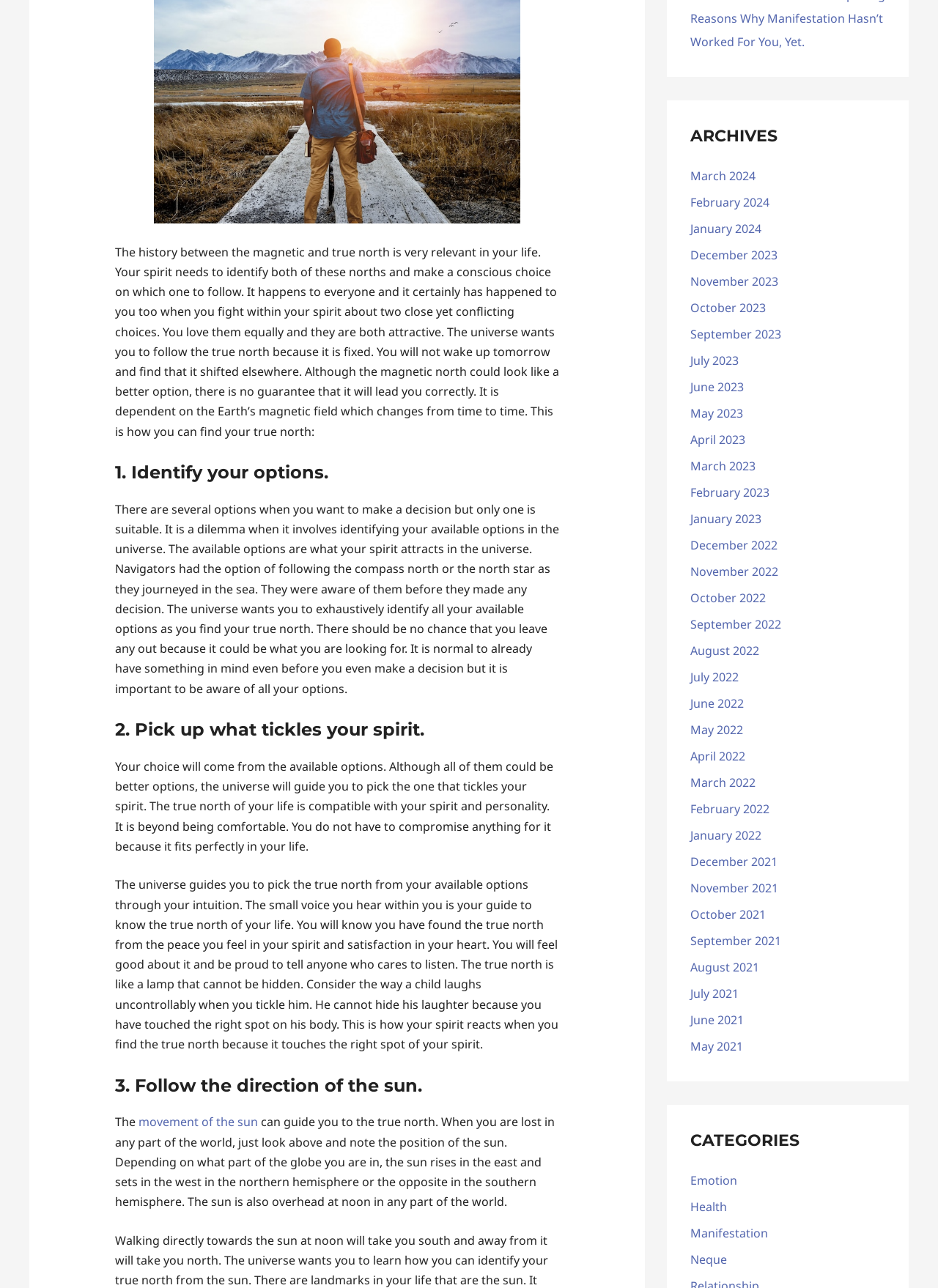Please mark the bounding box coordinates of the area that should be clicked to carry out the instruction: "Click on the 'March 2024' archives link".

[0.736, 0.13, 0.805, 0.143]